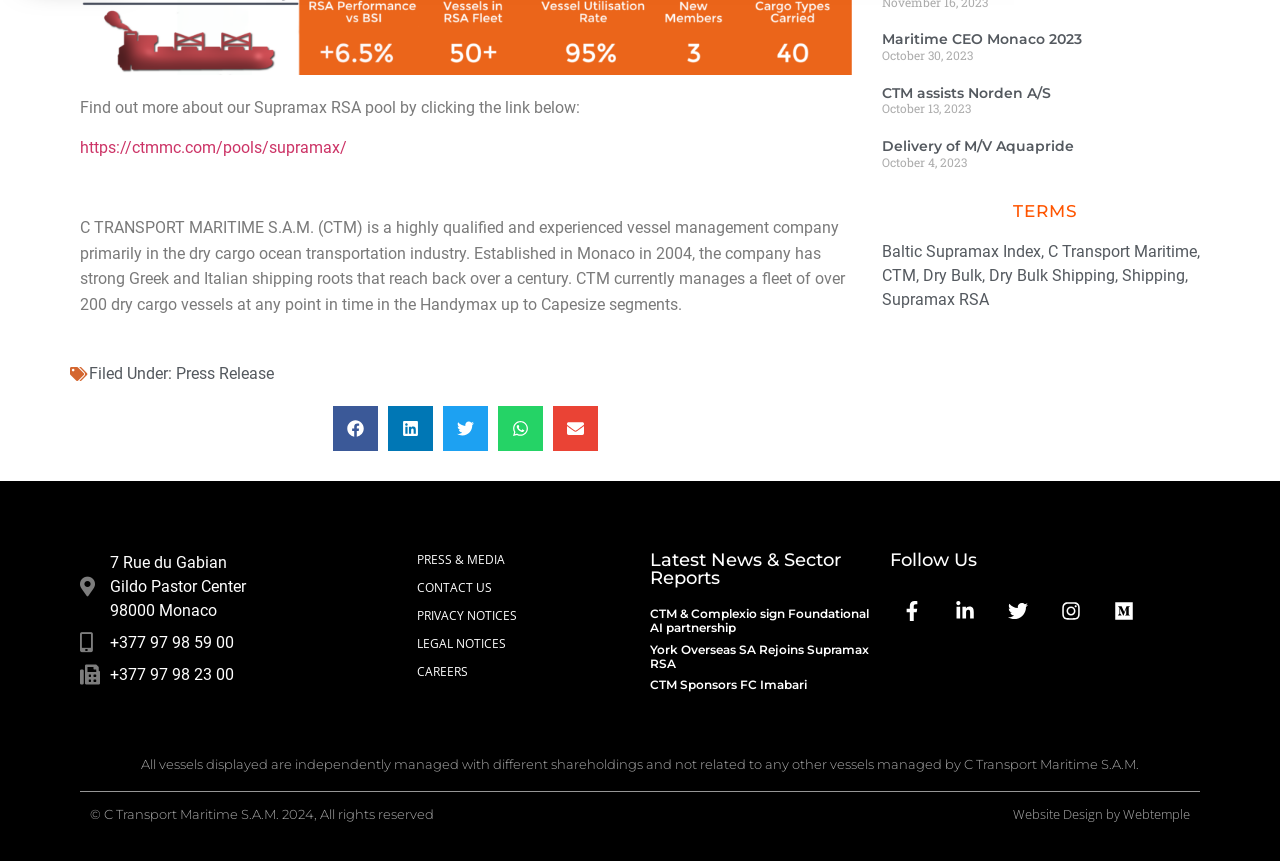Please identify the bounding box coordinates of the element's region that I should click in order to complete the following instruction: "Contact C Transport Maritime S.A.M. via phone". The bounding box coordinates consist of four float numbers between 0 and 1, i.e., [left, top, right, bottom].

[0.062, 0.733, 0.248, 0.761]